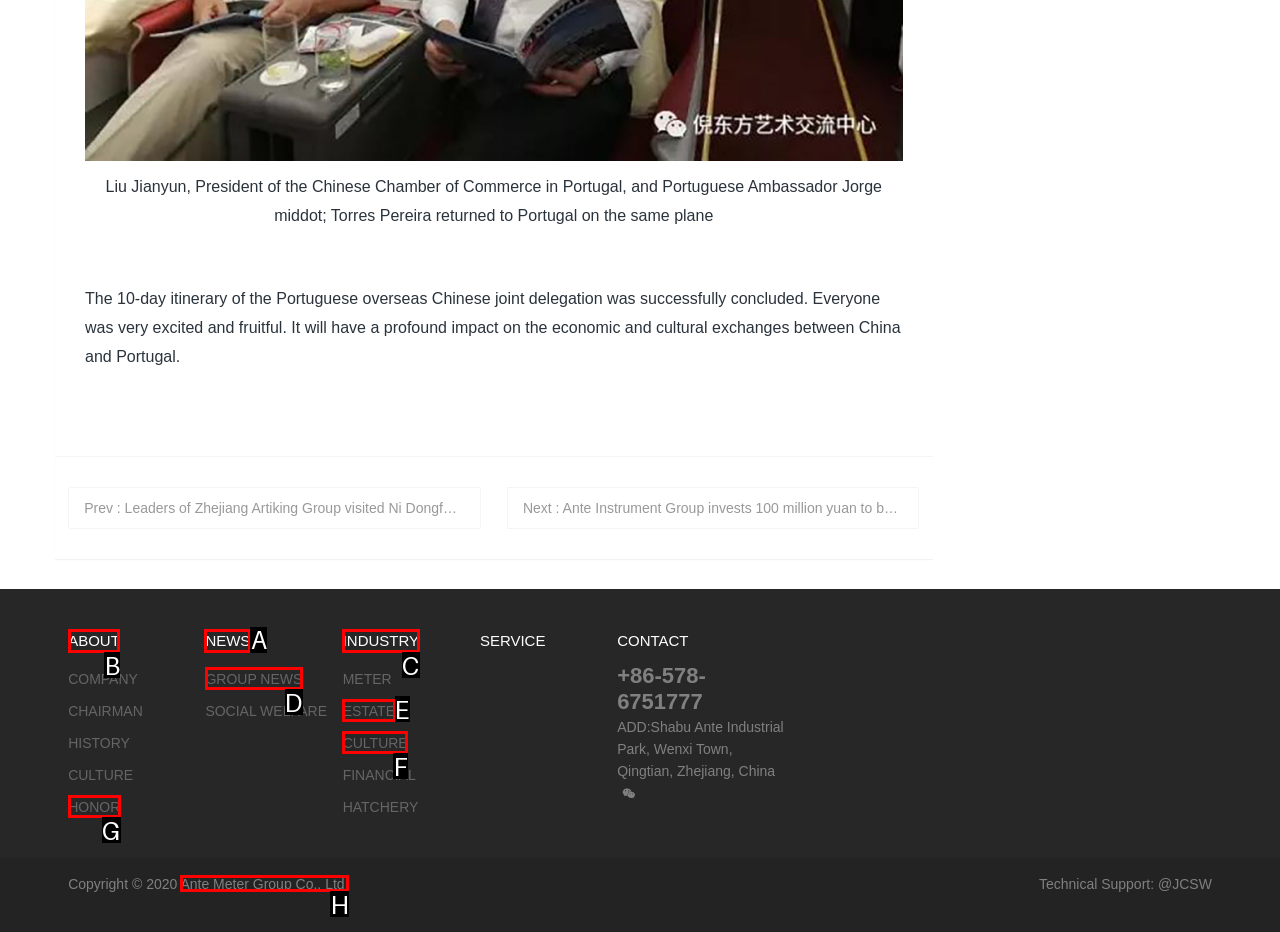For the instruction: Go to NEWS, determine the appropriate UI element to click from the given options. Respond with the letter corresponding to the correct choice.

A